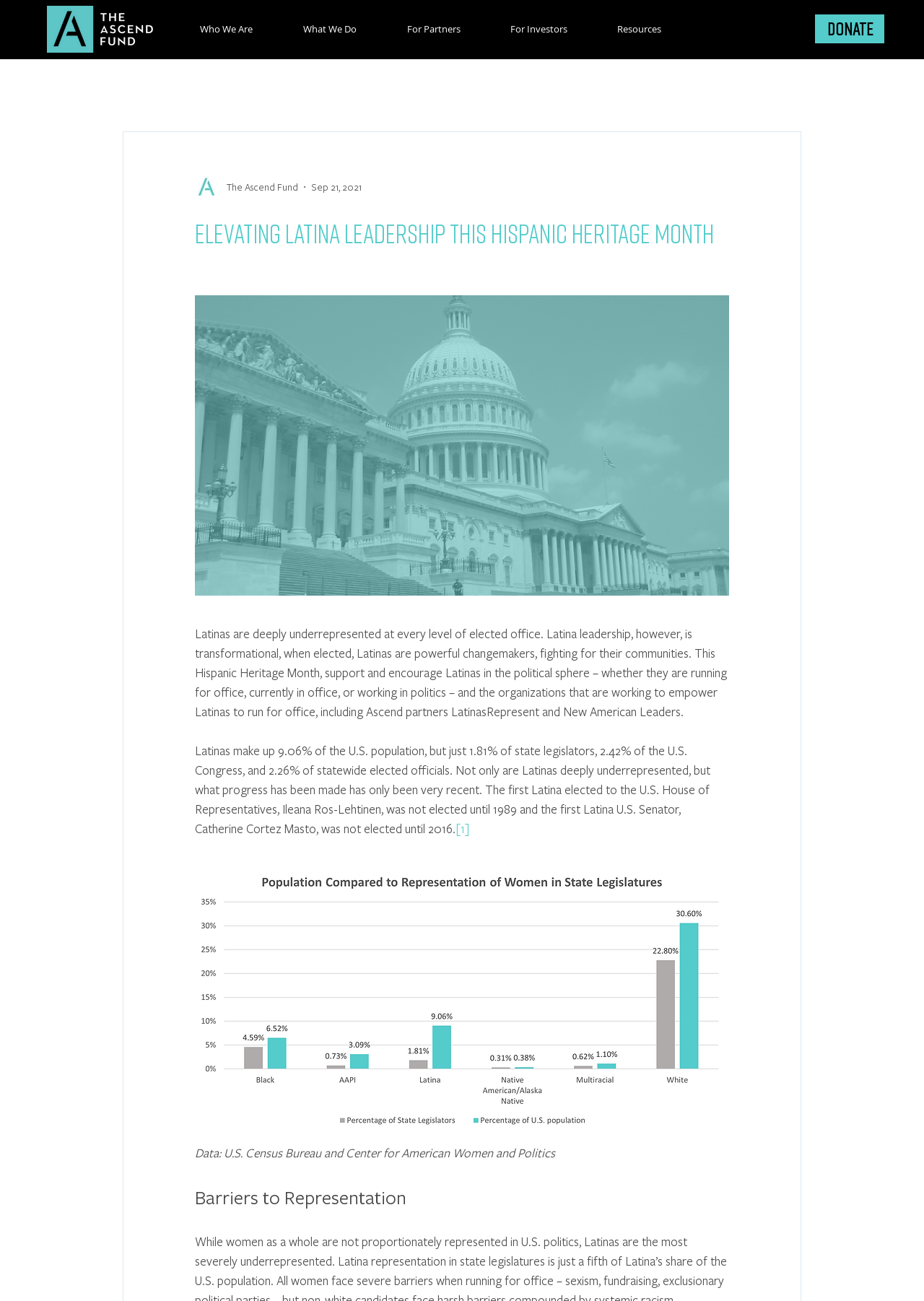Identify the bounding box coordinates of the area you need to click to perform the following instruction: "Click the Ascend Logo".

[0.051, 0.004, 0.171, 0.041]